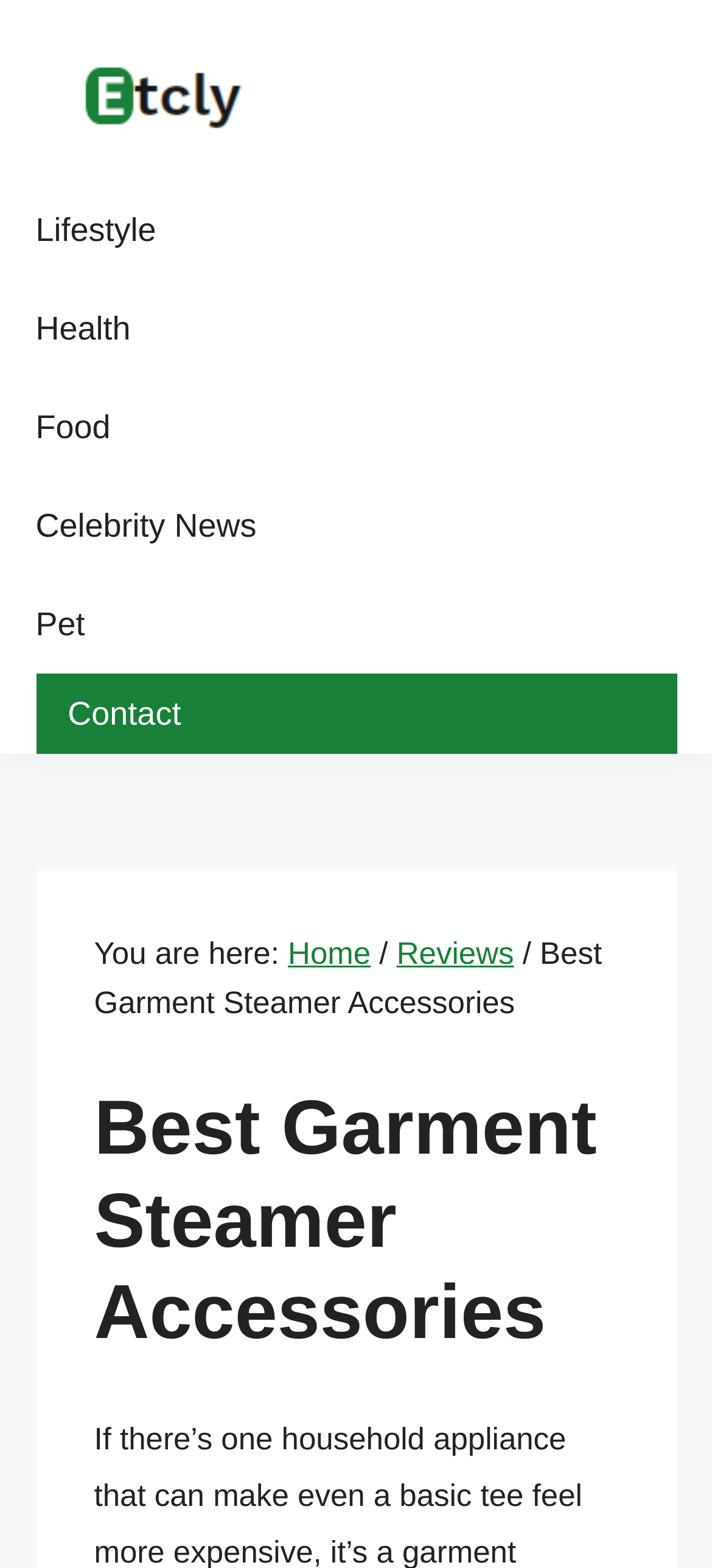Determine the bounding box coordinates for the region that must be clicked to execute the following instruction: "navigate to Lifestyle page".

[0.05, 0.115, 0.219, 0.178]